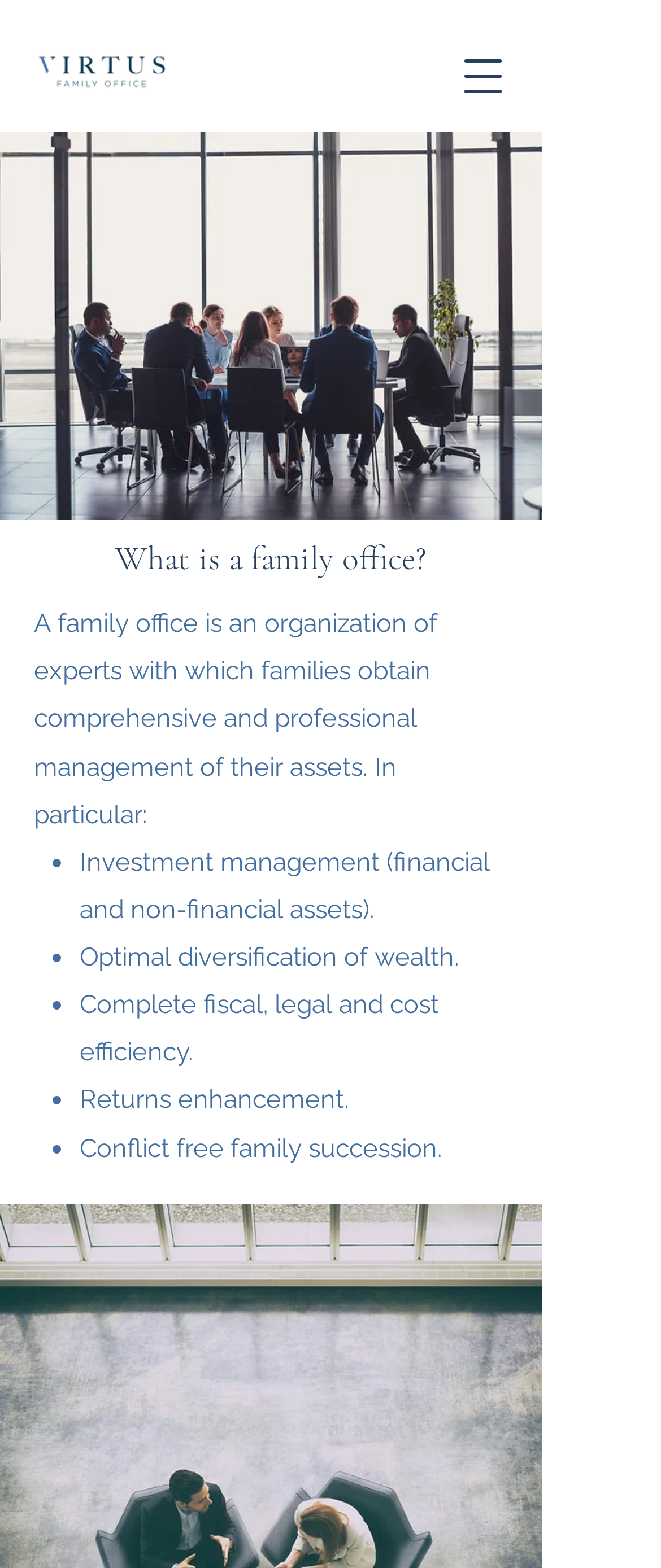What is the purpose of investment management?
Offer a detailed and full explanation in response to the question.

According to the webpage, investment management is one of the services provided by a family office, and it involves the management of both financial and non-financial assets.